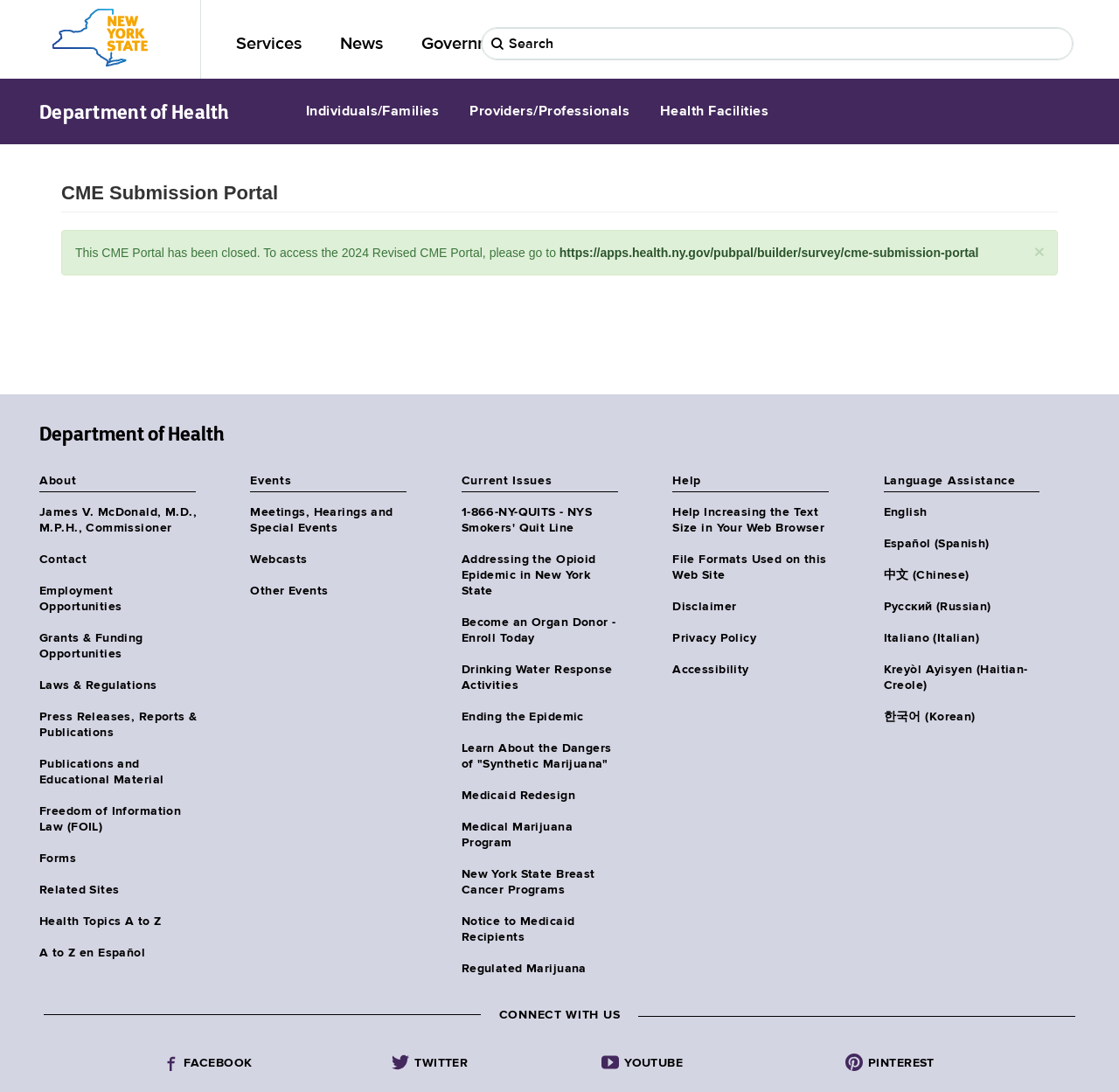Using floating point numbers between 0 and 1, provide the bounding box coordinates in the format (top-left x, top-left y, bottom-right x, bottom-right y). Locate the UI element described here: Meetings, Hearings and Special Events

[0.224, 0.462, 0.366, 0.491]